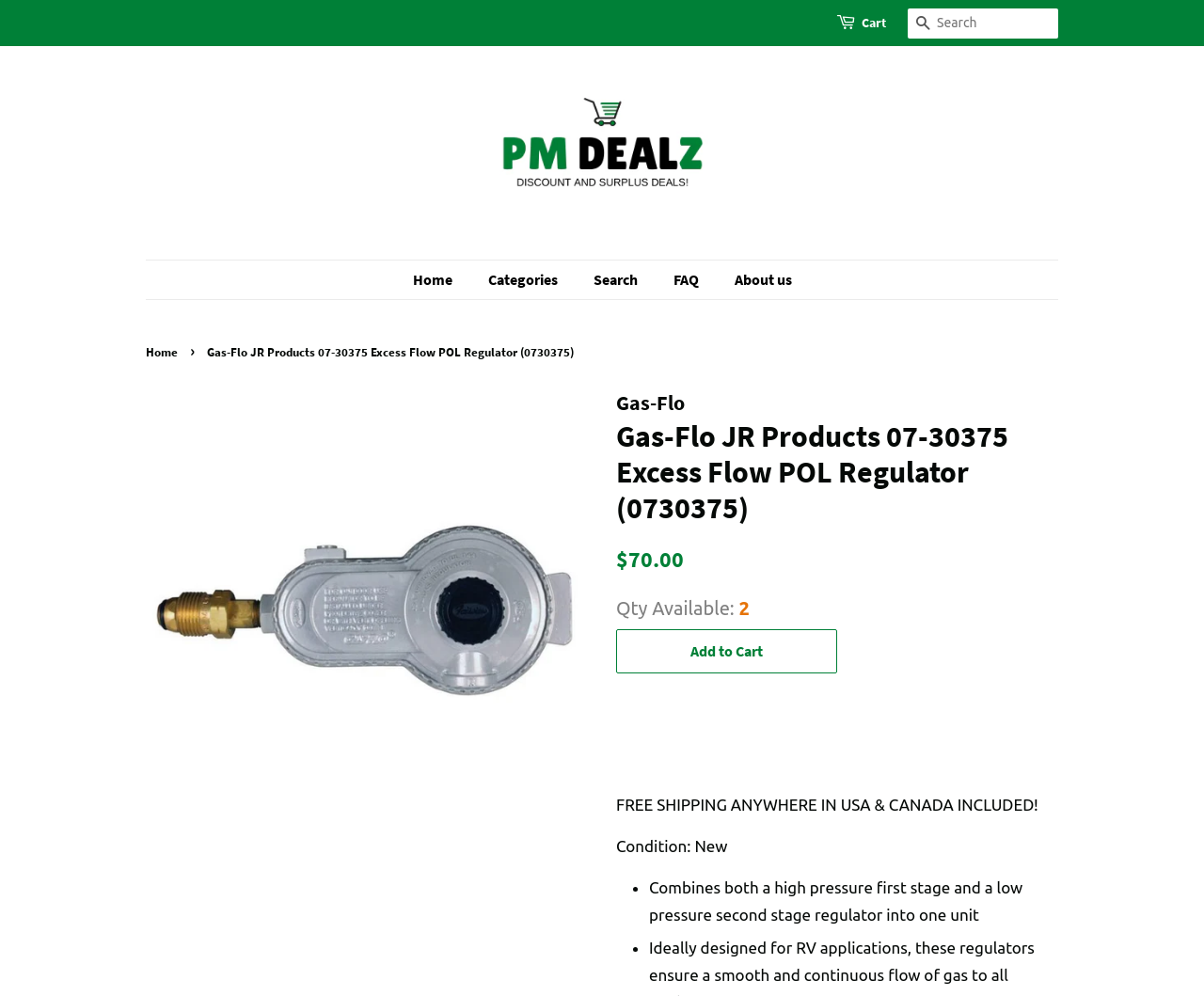Can you show the bounding box coordinates of the region to click on to complete the task described in the instruction: "Visit PM Dealz homepage"?

[0.354, 0.075, 0.646, 0.232]